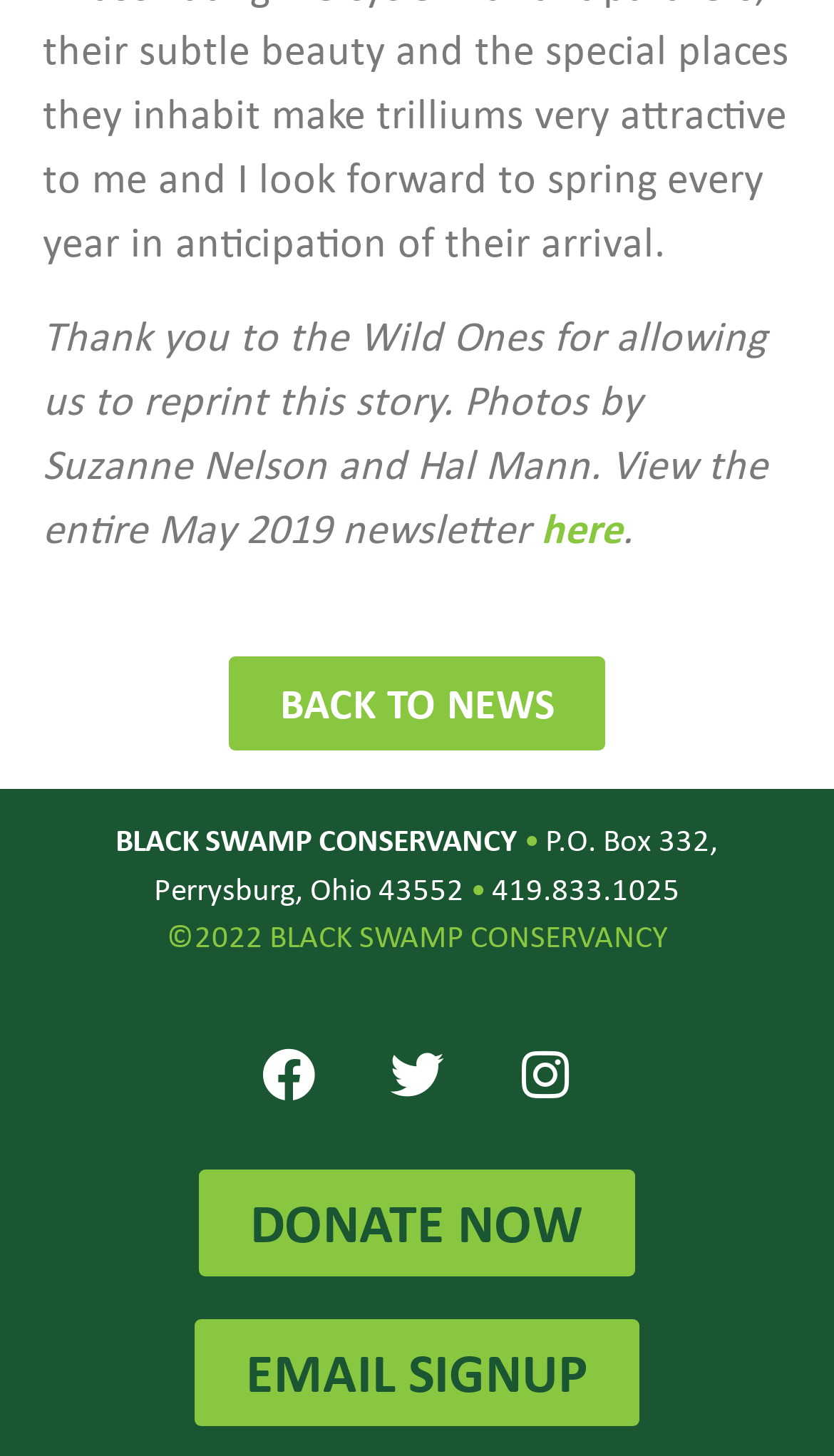Can you specify the bounding box coordinates for the region that should be clicked to fulfill this instruction: "Visit Facebook page".

[0.282, 0.701, 0.41, 0.774]